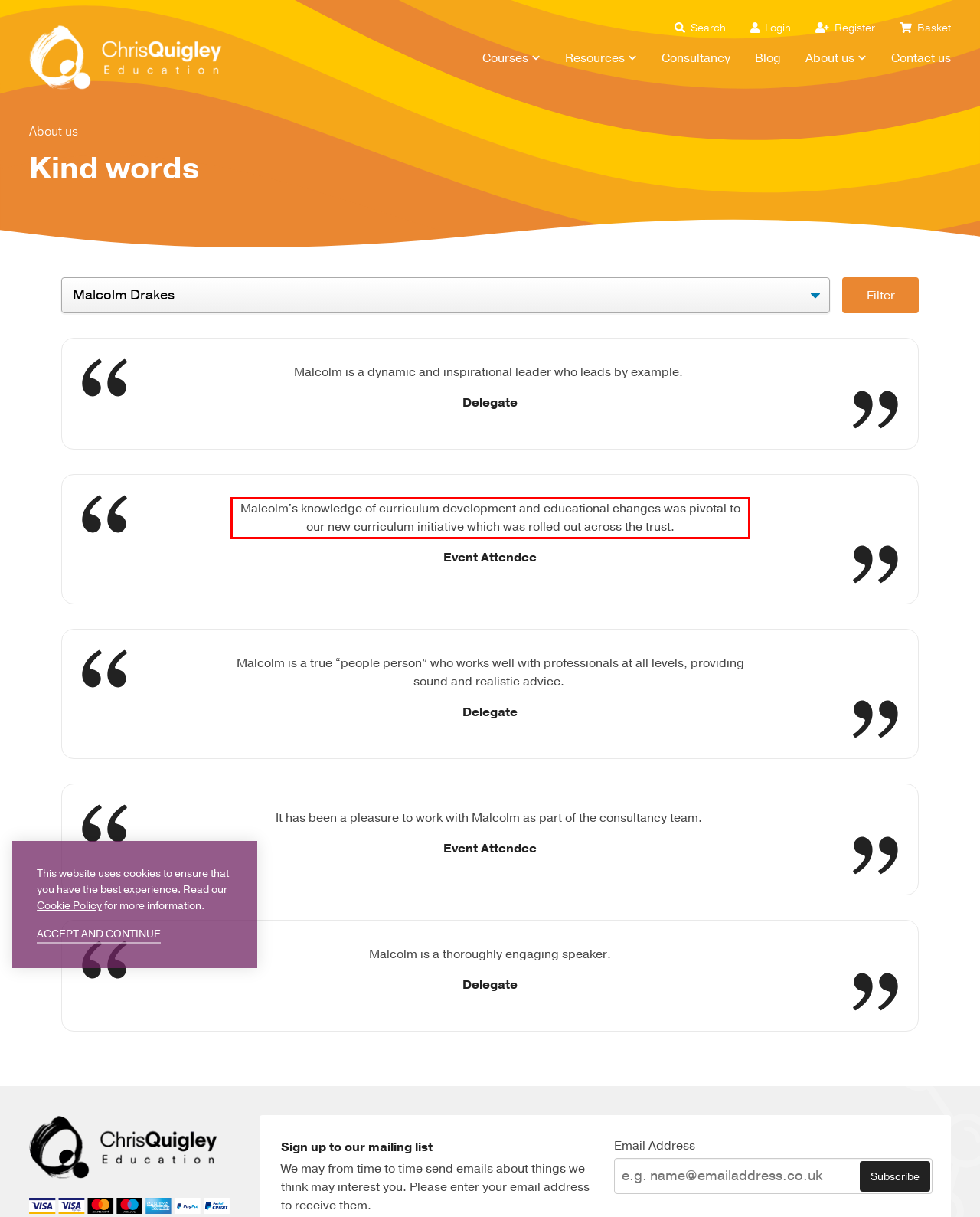The screenshot you have been given contains a UI element surrounded by a red rectangle. Use OCR to read and extract the text inside this red rectangle.

Malcolm's knowledge of curriculum development and educational changes was pivotal to our new curriculum initiative which was rolled out across the trust.